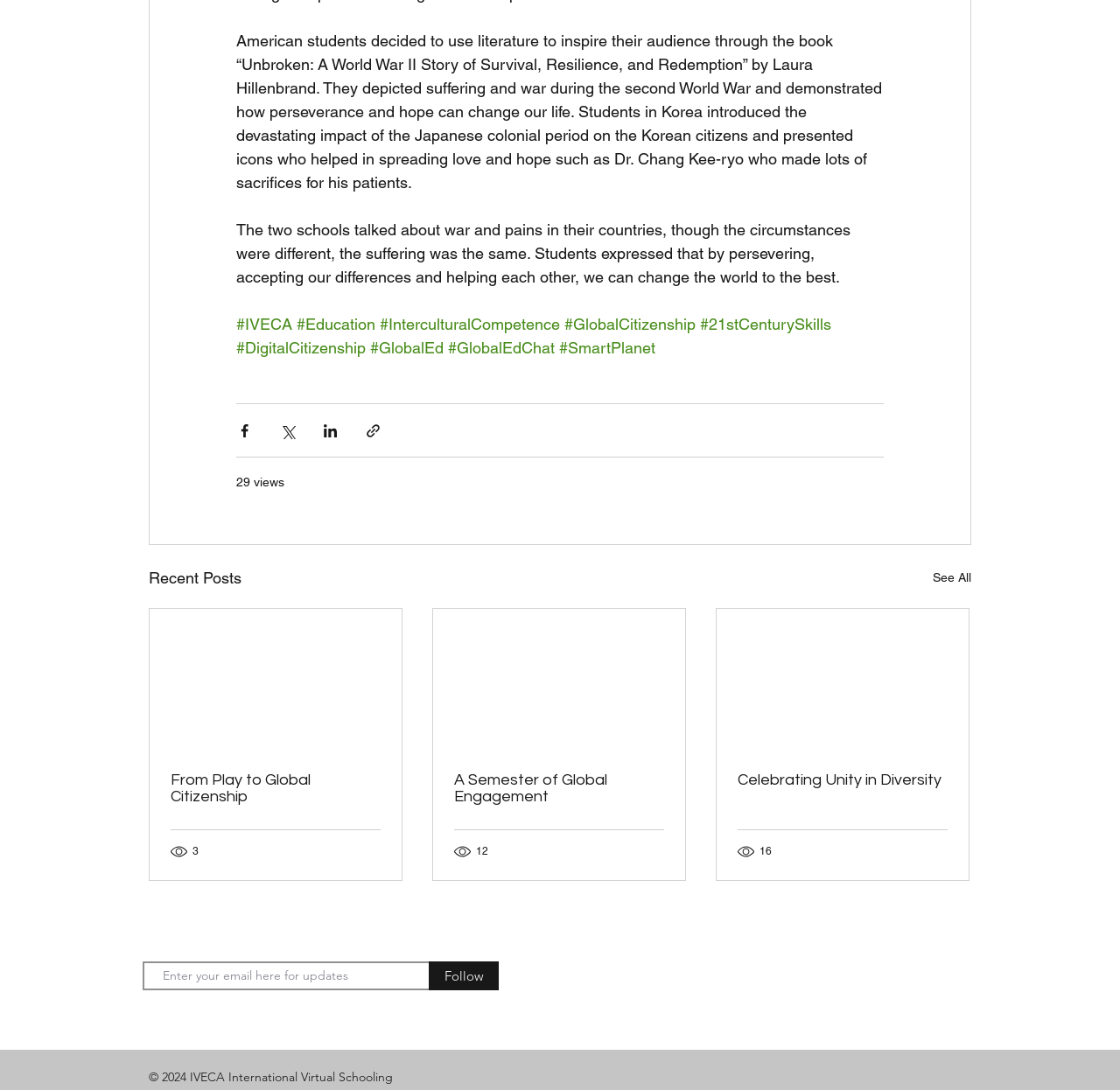Locate the bounding box coordinates of the element to click to perform the following action: 'Enter your email for updates'. The coordinates should be given as four float values between 0 and 1, in the form of [left, top, right, bottom].

[0.127, 0.882, 0.385, 0.909]